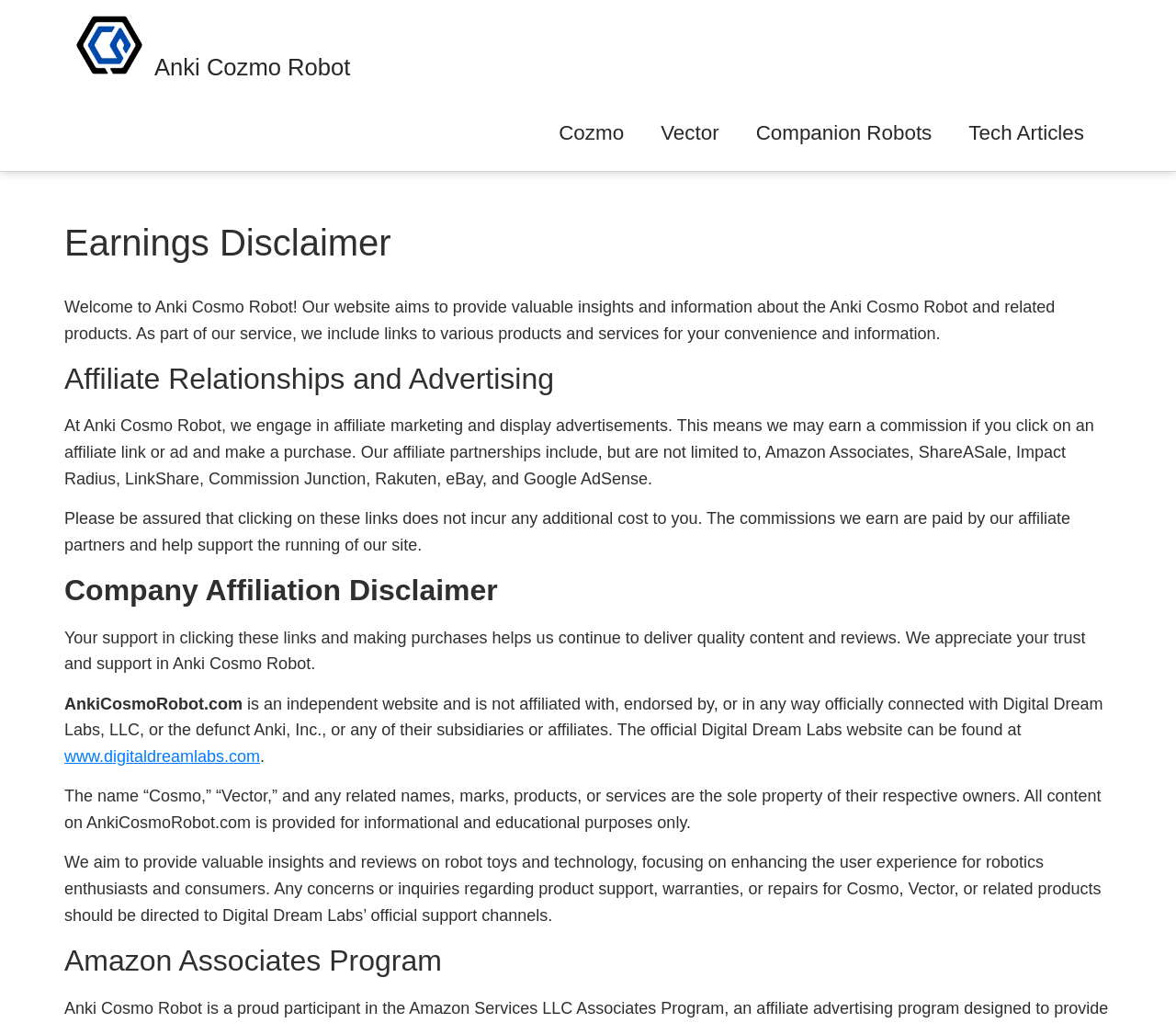Please answer the following question as detailed as possible based on the image: 
What is the name of the robot mentioned on the website?

The website mentions 'Anki Cosmo Robot' in the logo and also mentions 'Cosmo' as a related product, which suggests that Cosmo is a type of robot.